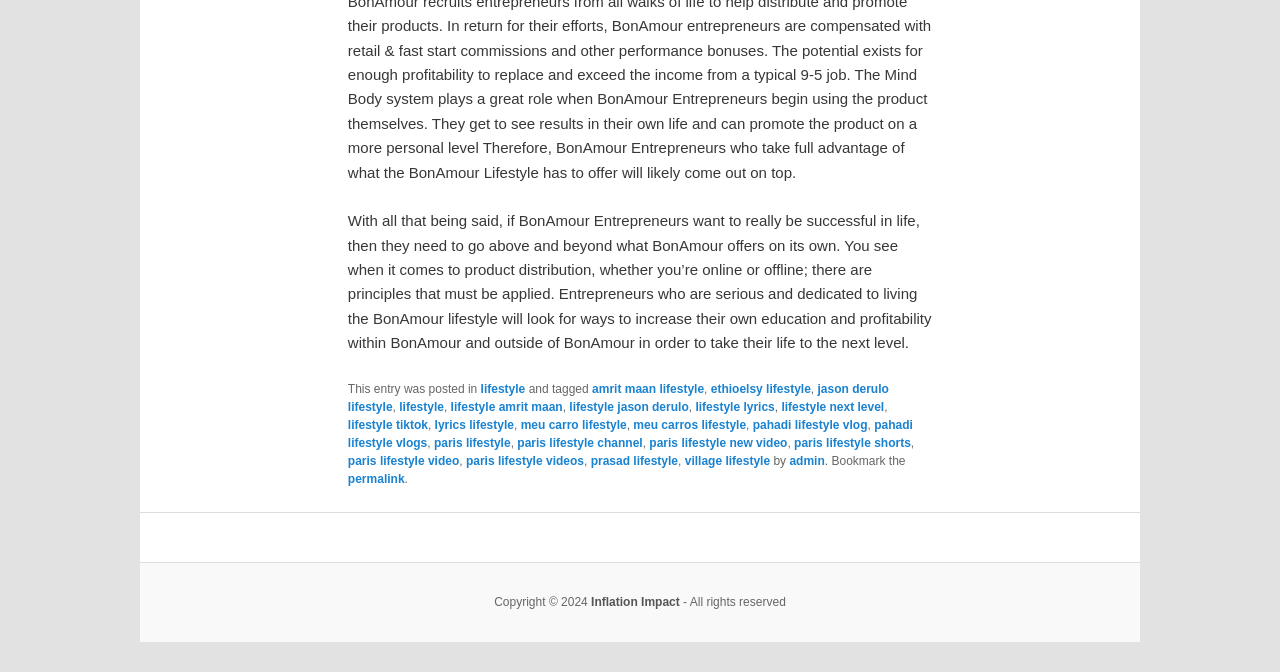Specify the bounding box coordinates of the area to click in order to follow the given instruction: "click the link 'amrit maan lifestyle'."

[0.463, 0.568, 0.55, 0.589]